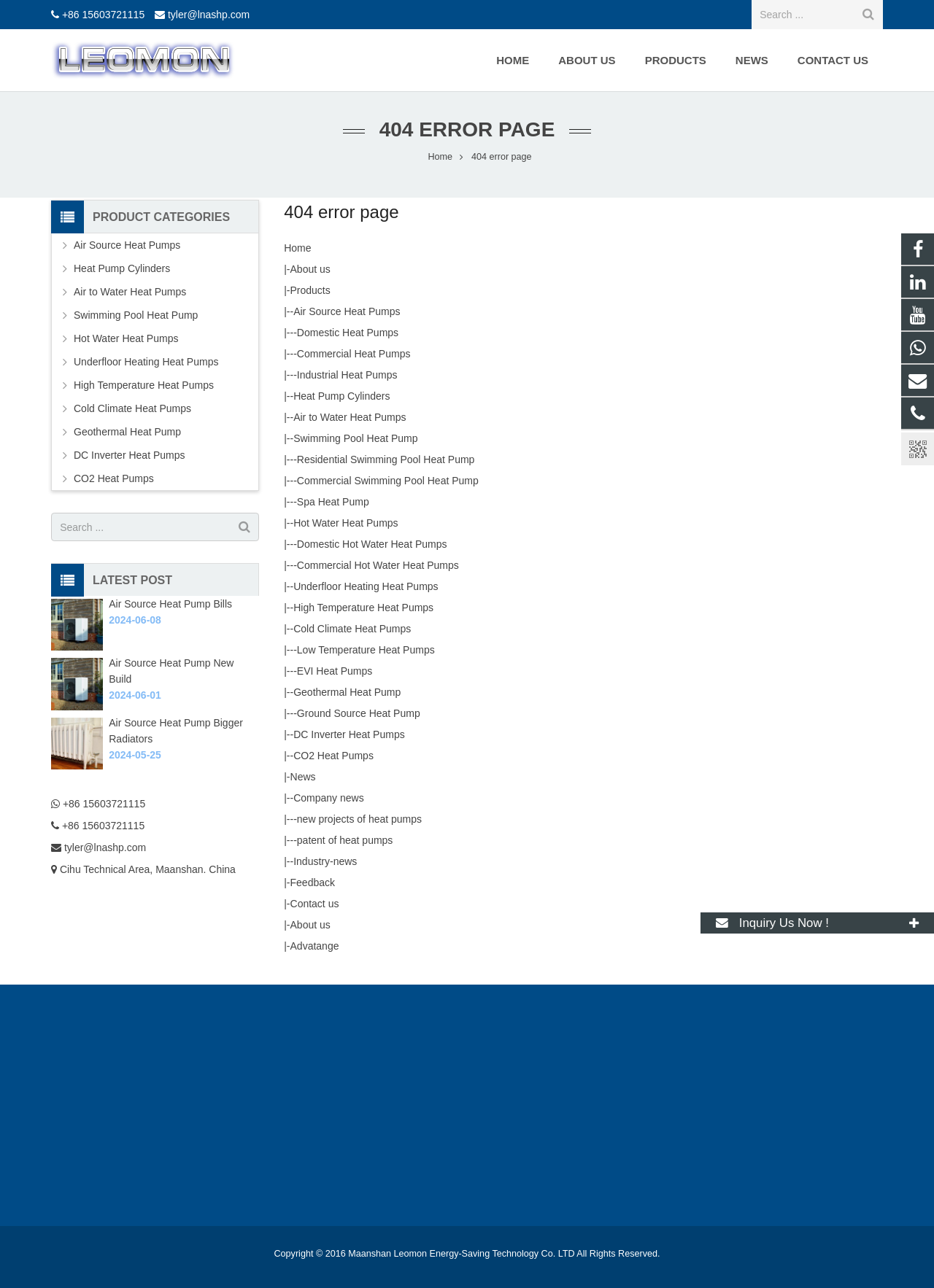Based on the image, please respond to the question with as much detail as possible:
What is the error message on this page?

I found a heading '404 ERROR PAGE' at the center of the webpage, which indicates that this is an error page.